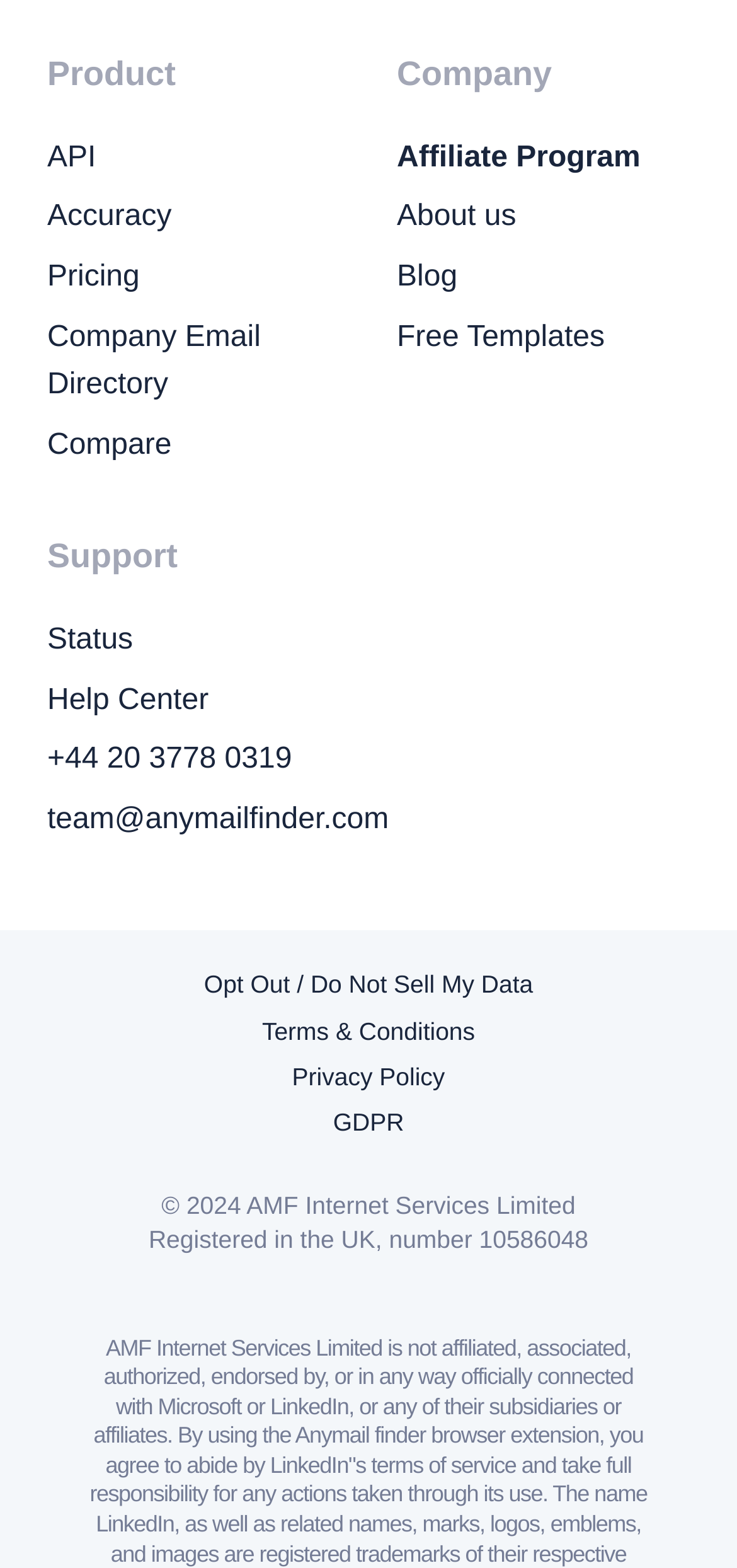Respond to the question below with a concise word or phrase:
What is the first link on the left side?

API